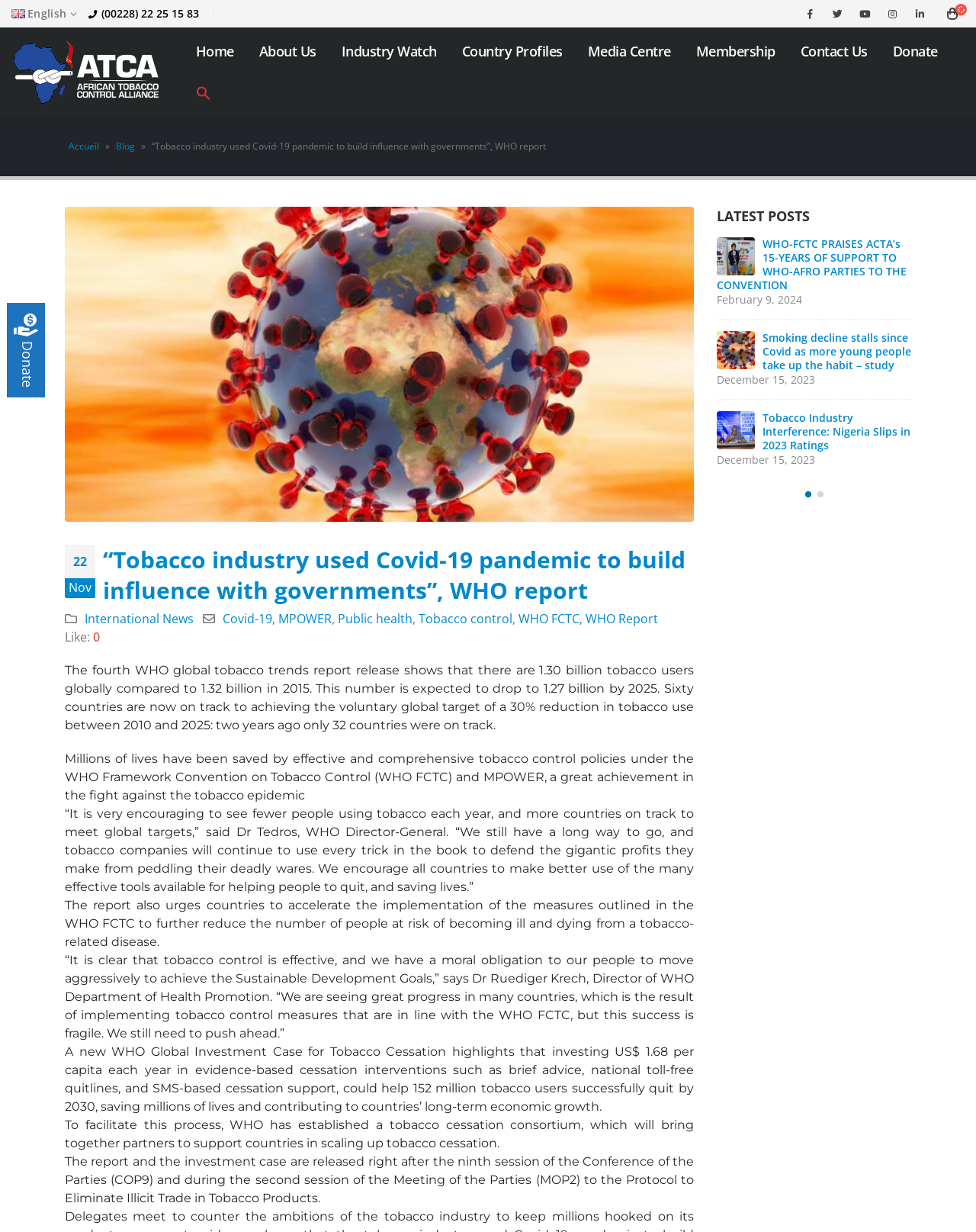Elaborate on the webpage's design and content in a detailed caption.

The webpage is about the African Tobacco Control Alliance (ATCA) and features a report from the World Health Organization (WHO) on global tobacco trends. At the top of the page, there is a navigation menu with links to "Home", "About Us", "Industry Watch", "Country Profiles", "Media Centre", "Membership", "Contact Us", "Donate", and a search icon. Below the navigation menu, there is a heading that reads "“Tobacco industry used Covid-19 pandemic to build influence with governments”, WHO report".

The main content of the page is divided into two sections. The left section features a series of news articles and blog posts, with headings, dates, and brief summaries. There are six articles in total, with topics ranging from the WHO's report on tobacco trends to studies on smoking decline and tobacco industry interference.

The right section of the page appears to be a sidebar with additional links and information. There is a heading that reads "LATEST POSTS" and features four links to recent articles, each with a heading and date. Below these links, there is a section with a heading that reads "Accueil" (French for "Home") and features a link to a blog post.

Throughout the page, there are several images, including logos for the ATCA and WHO, as well as icons for social media and other links. The overall layout is organized and easy to navigate, with clear headings and concise summaries of the articles.